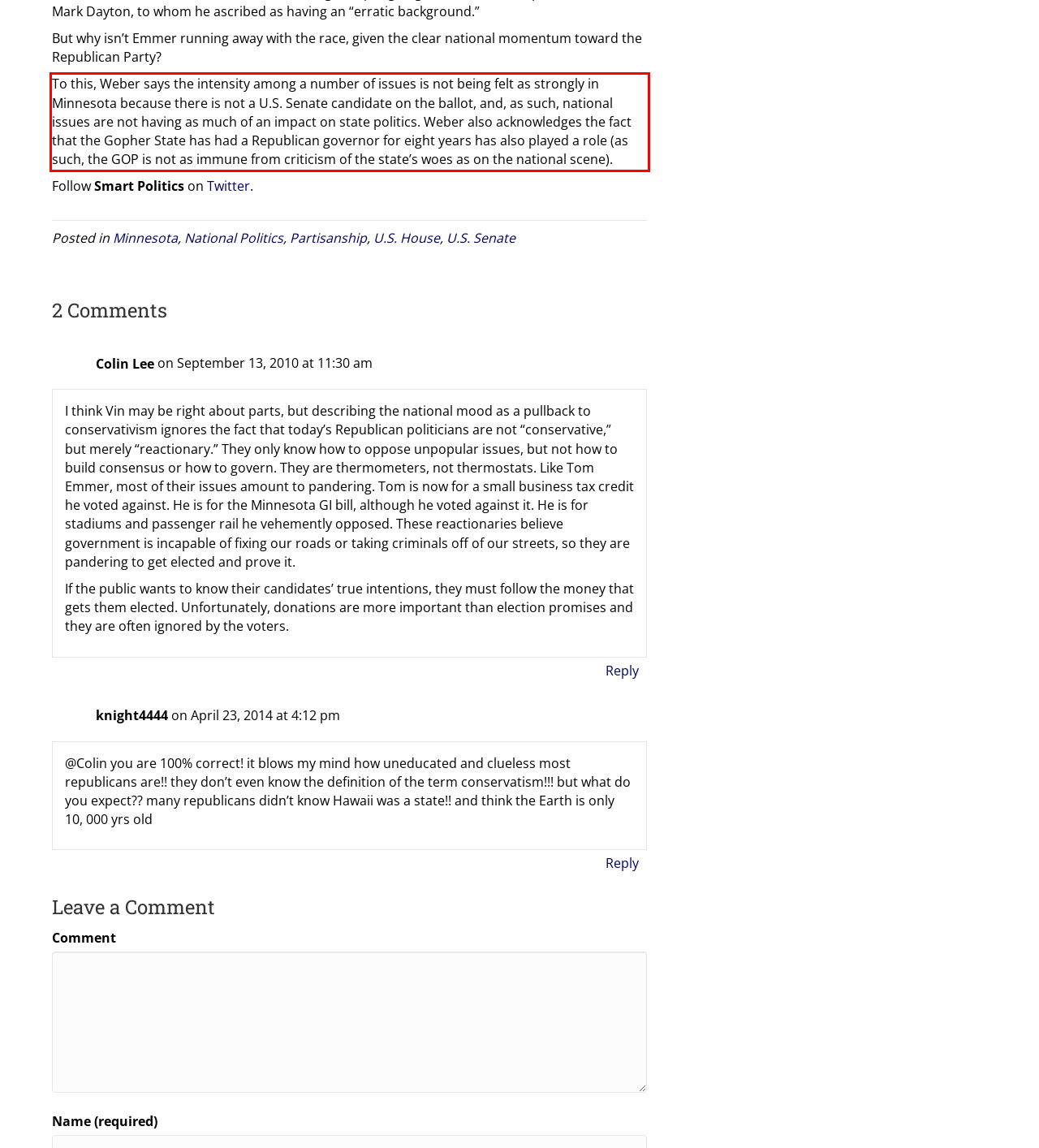In the given screenshot, locate the red bounding box and extract the text content from within it.

To this, Weber says the intensity among a number of issues is not being felt as strongly in Minnesota because there is not a U.S. Senate candidate on the ballot, and, as such, national issues are not having as much of an impact on state politics. Weber also acknowledges the fact that the Gopher State has had a Republican governor for eight years has also played a role (as such, the GOP is not as immune from criticism of the state’s woes as on the national scene).